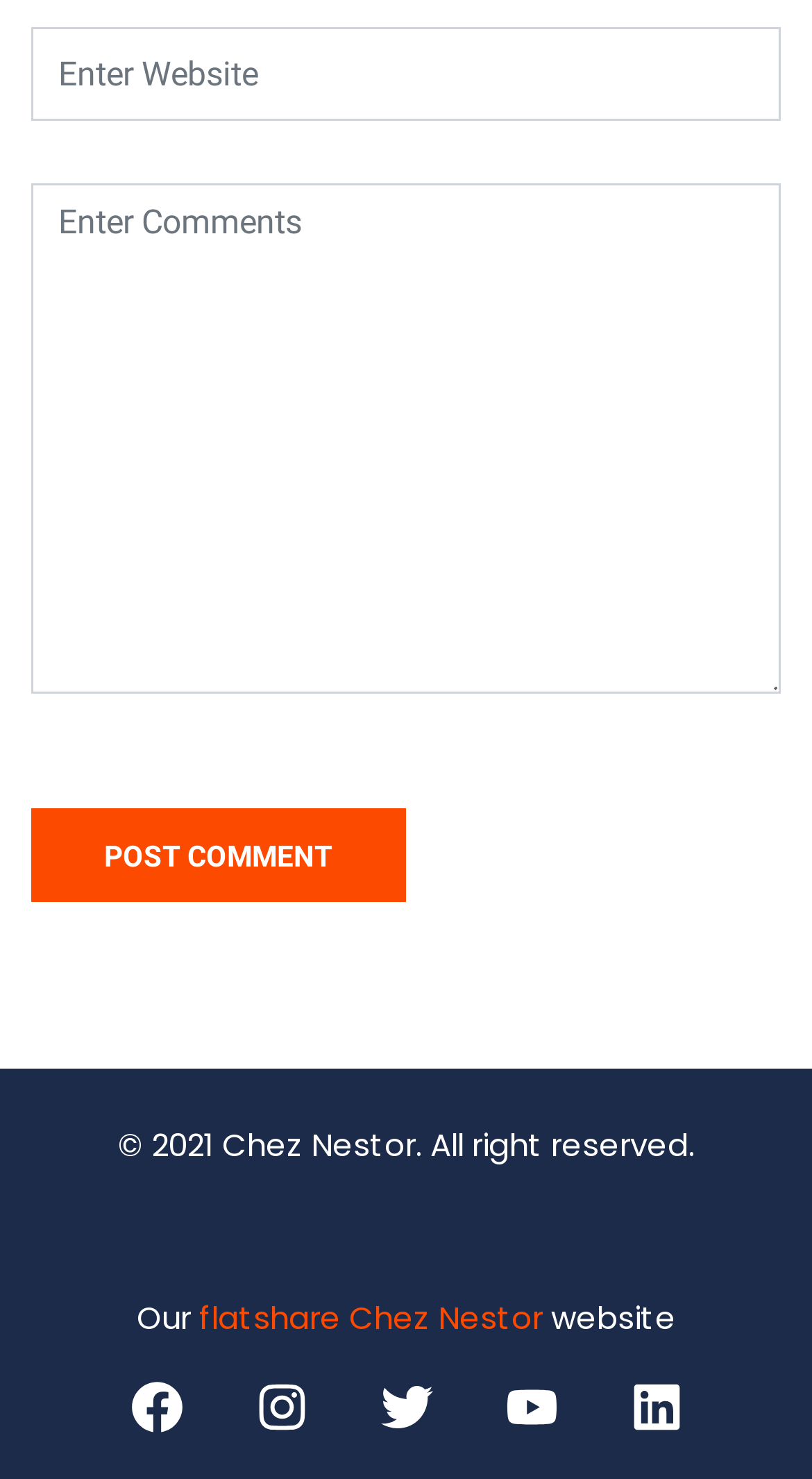Given the description Instagram, predict the bounding box coordinates of the UI element. Ensure the coordinates are in the format (top-left x, top-left y, bottom-right x, bottom-right y) and all values are between 0 and 1.

[0.282, 0.916, 0.41, 0.986]